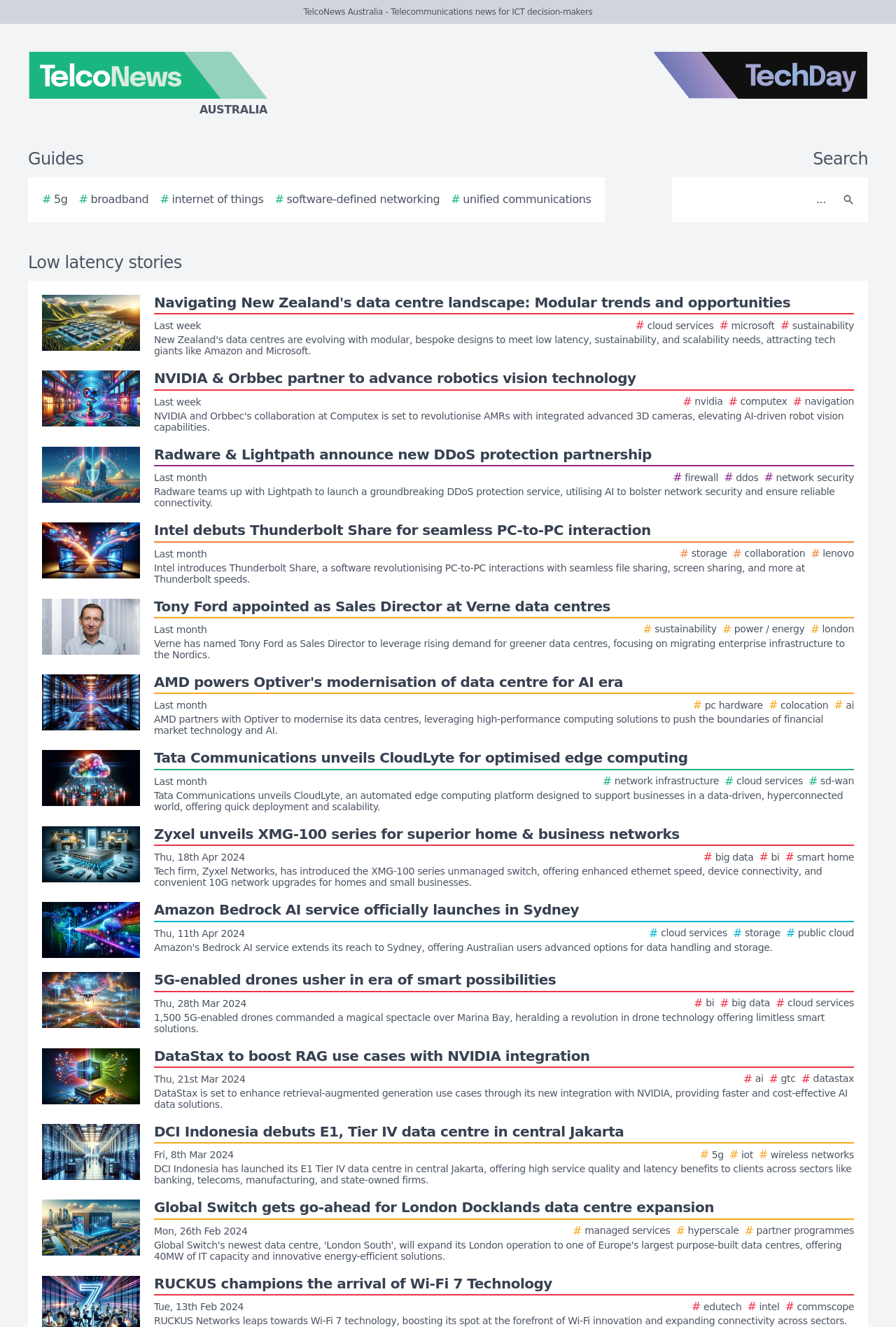Determine the bounding box coordinates of the clickable element to complete this instruction: "View the story about AMD powering Optiver's modernisation of data centre for AI era". Provide the coordinates in the format of four float numbers between 0 and 1, [left, top, right, bottom].

[0.047, 0.508, 0.953, 0.555]